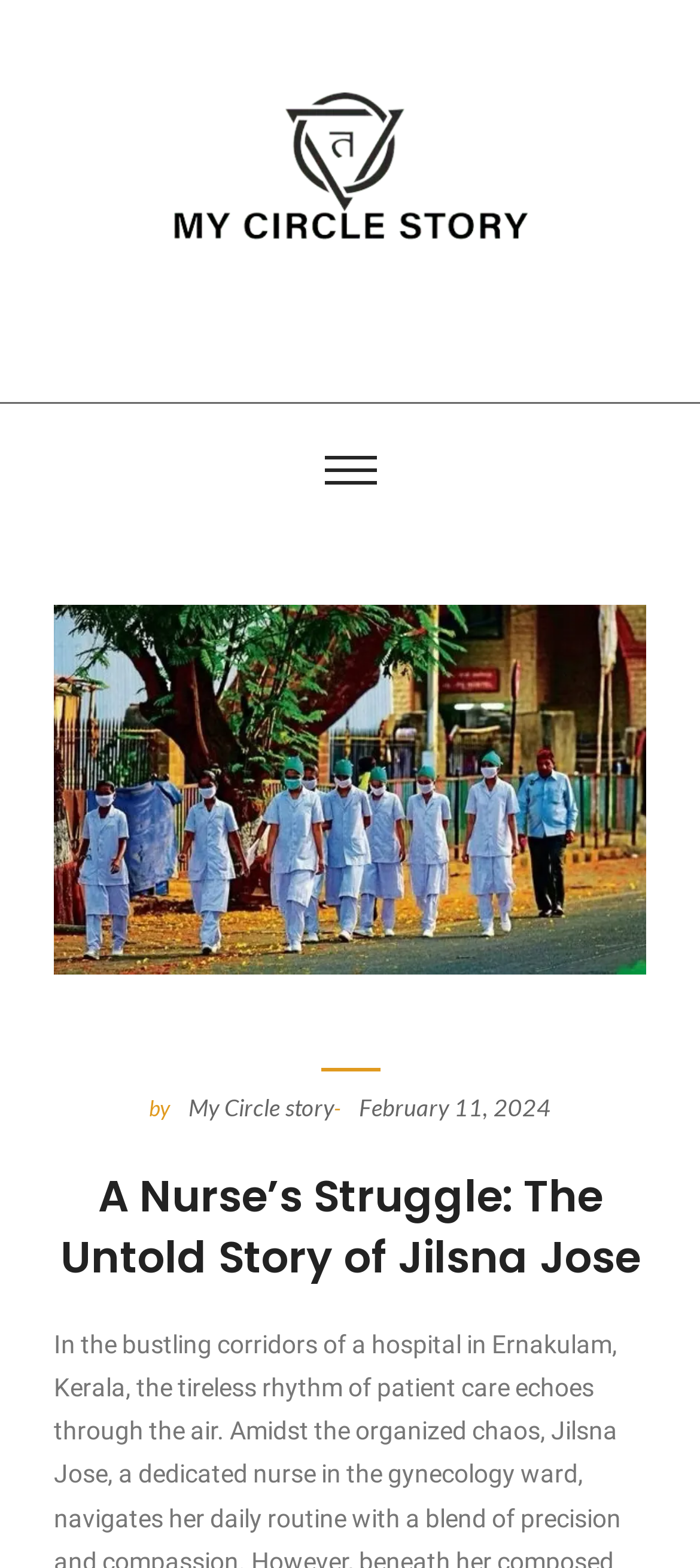What is the author of the story?
Based on the screenshot, answer the question with a single word or phrase.

My Circle